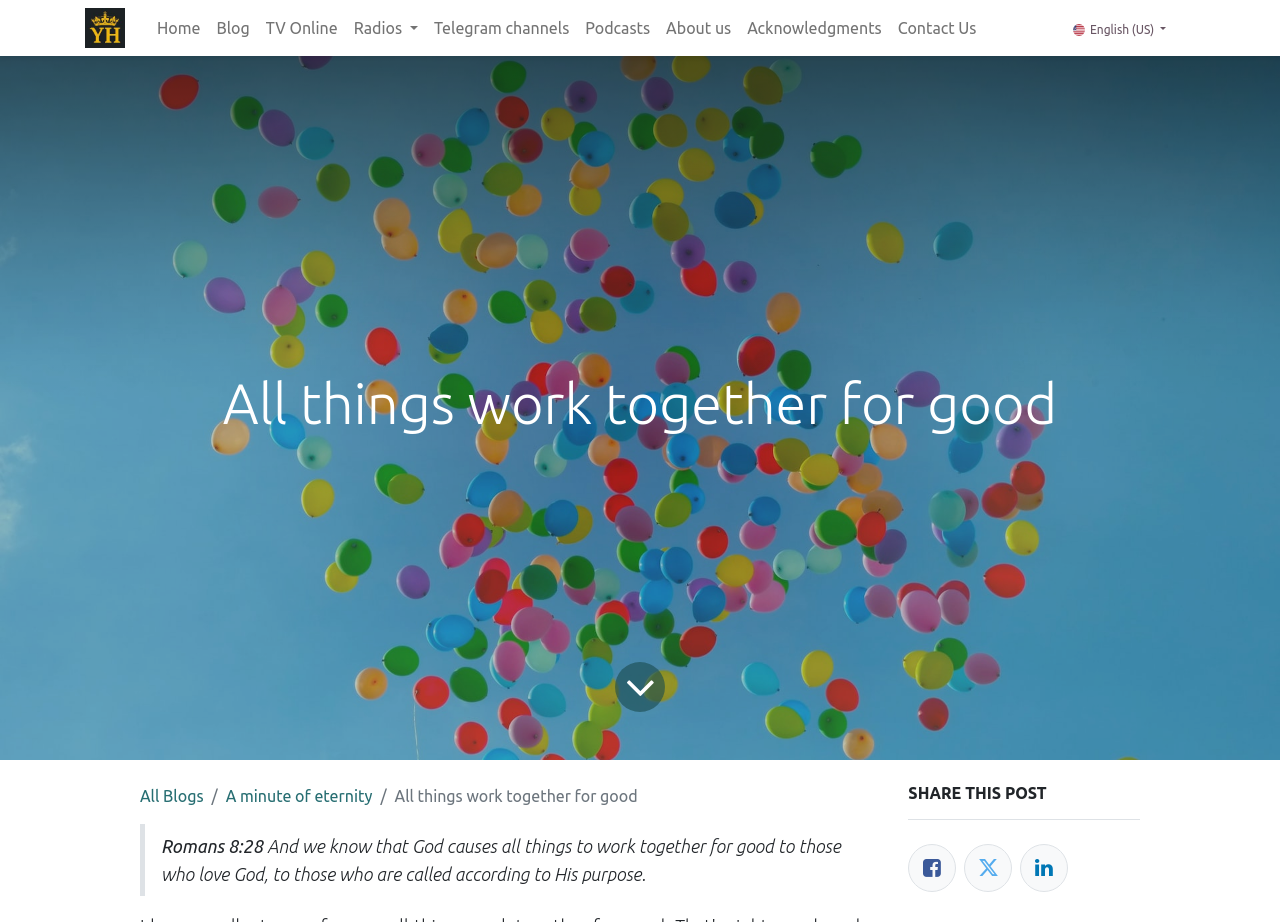Using the webpage screenshot, find the UI element described by aria-label="LinkedIn" title="Share on LinkedIn". Provide the bounding box coordinates in the format (top-left x, top-left y, bottom-right x, bottom-right y), ensuring all values are floating point numbers between 0 and 1.

[0.797, 0.916, 0.835, 0.968]